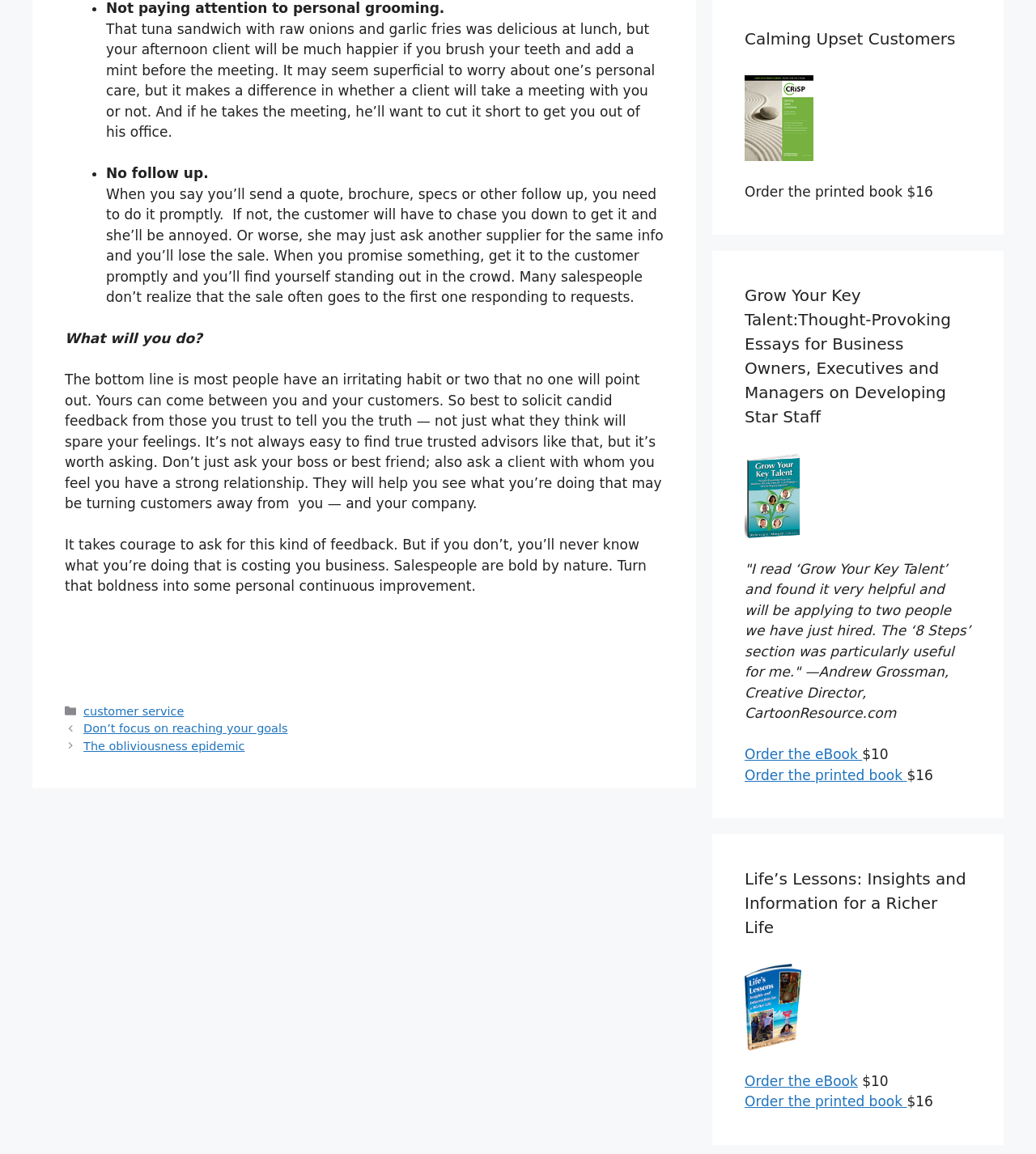Use a single word or phrase to answer this question: 
How many links are there in the footer section?

3